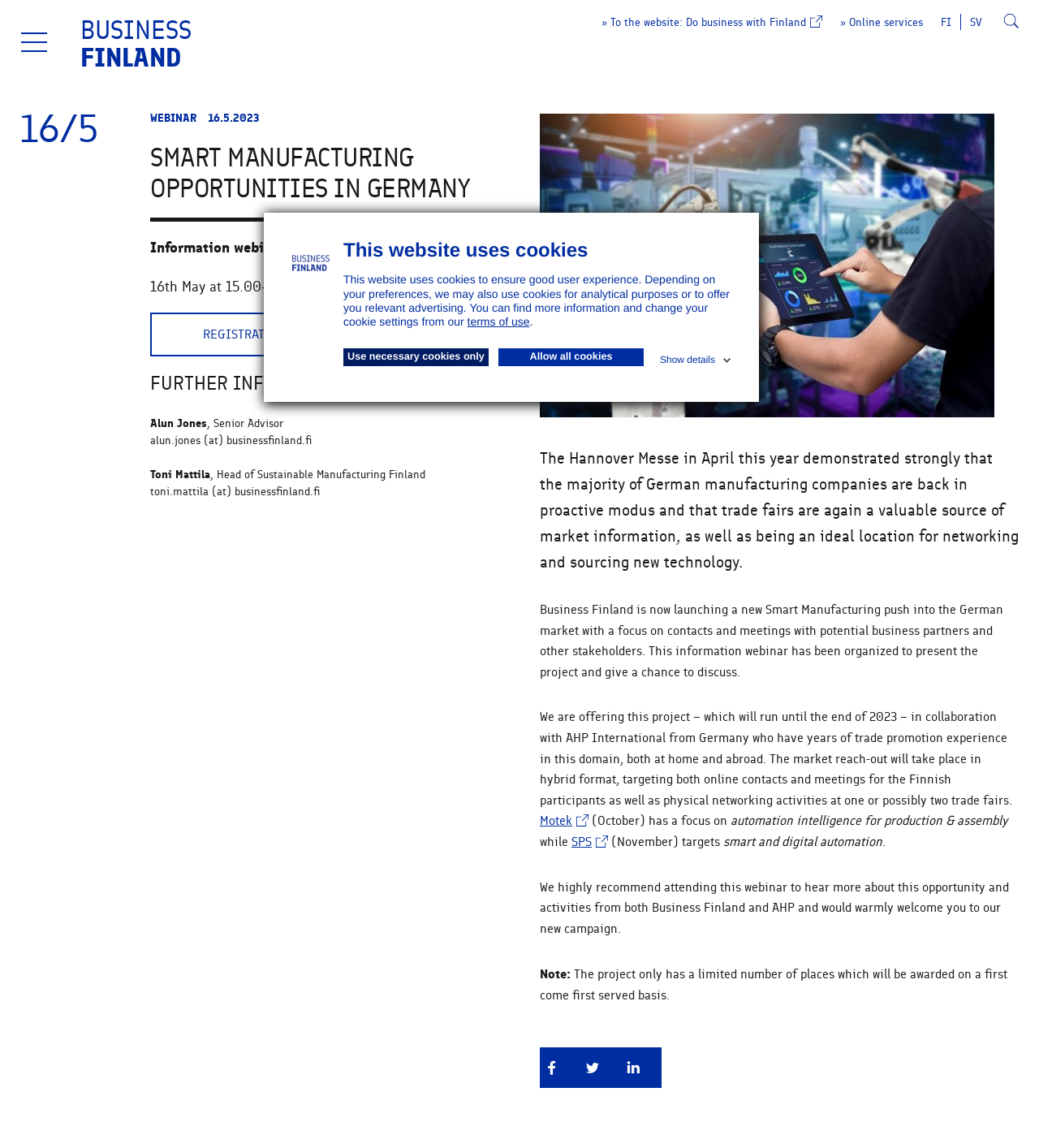Find the bounding box coordinates for the HTML element described as: "aria-label="Open search"". The coordinates should consist of four float values between 0 and 1, i.e., [left, top, right, bottom].

[0.966, 0.011, 0.98, 0.028]